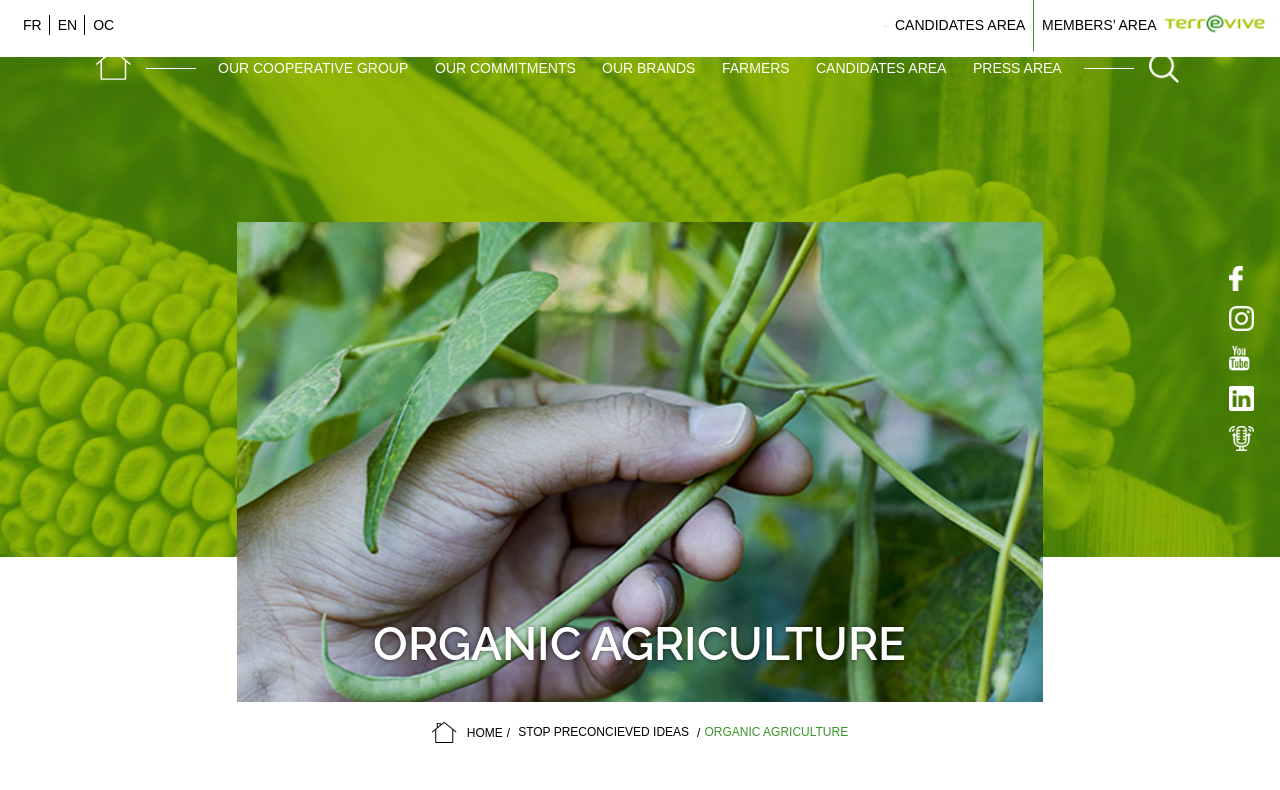Please specify the bounding box coordinates of the clickable section necessary to execute the following command: "Go to candidates area".

[0.693, 0.013, 0.807, 0.077]